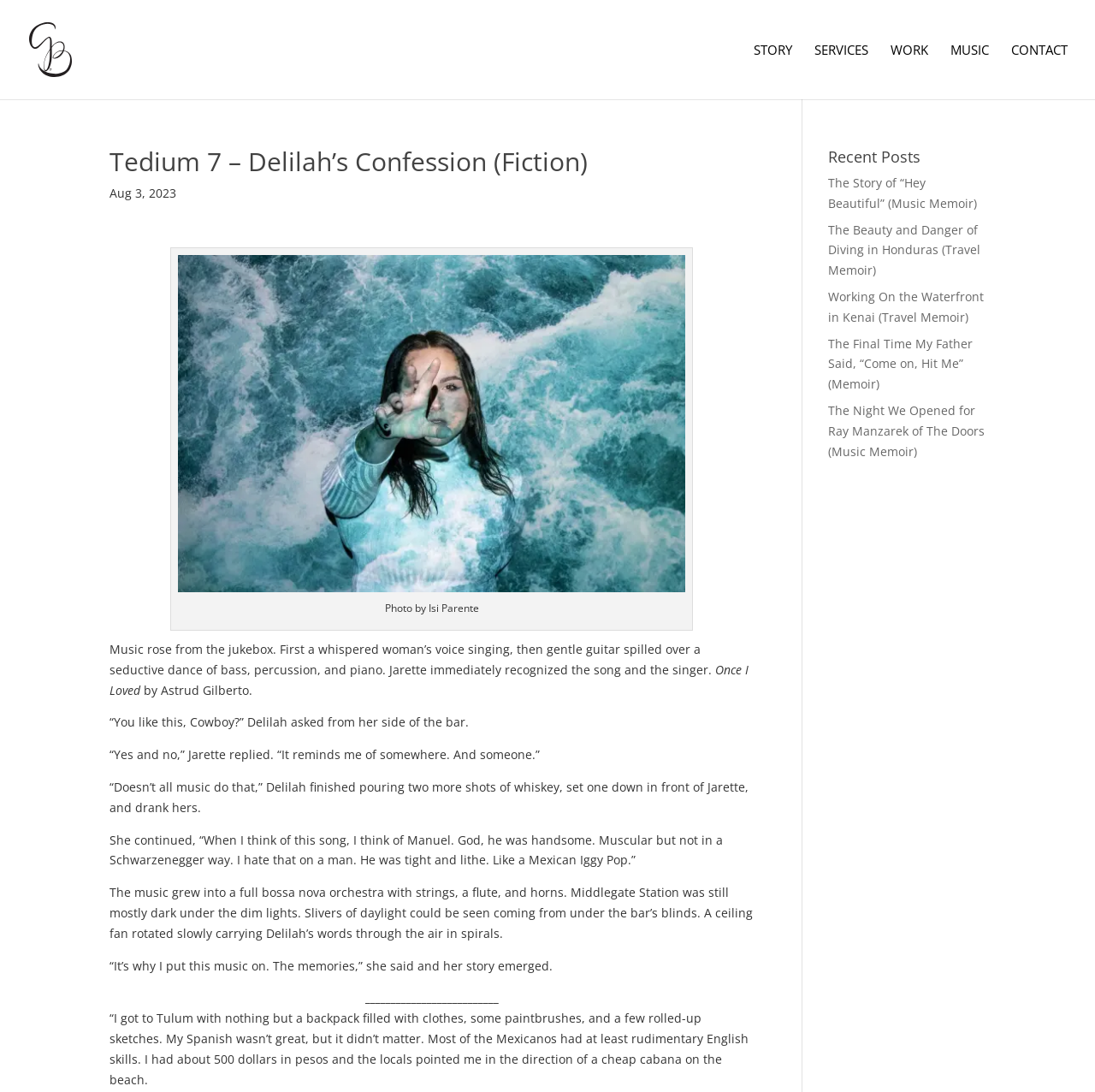Identify and provide the text content of the webpage's primary headline.

Tedium 7 – Delilah’s Confession (Fiction)